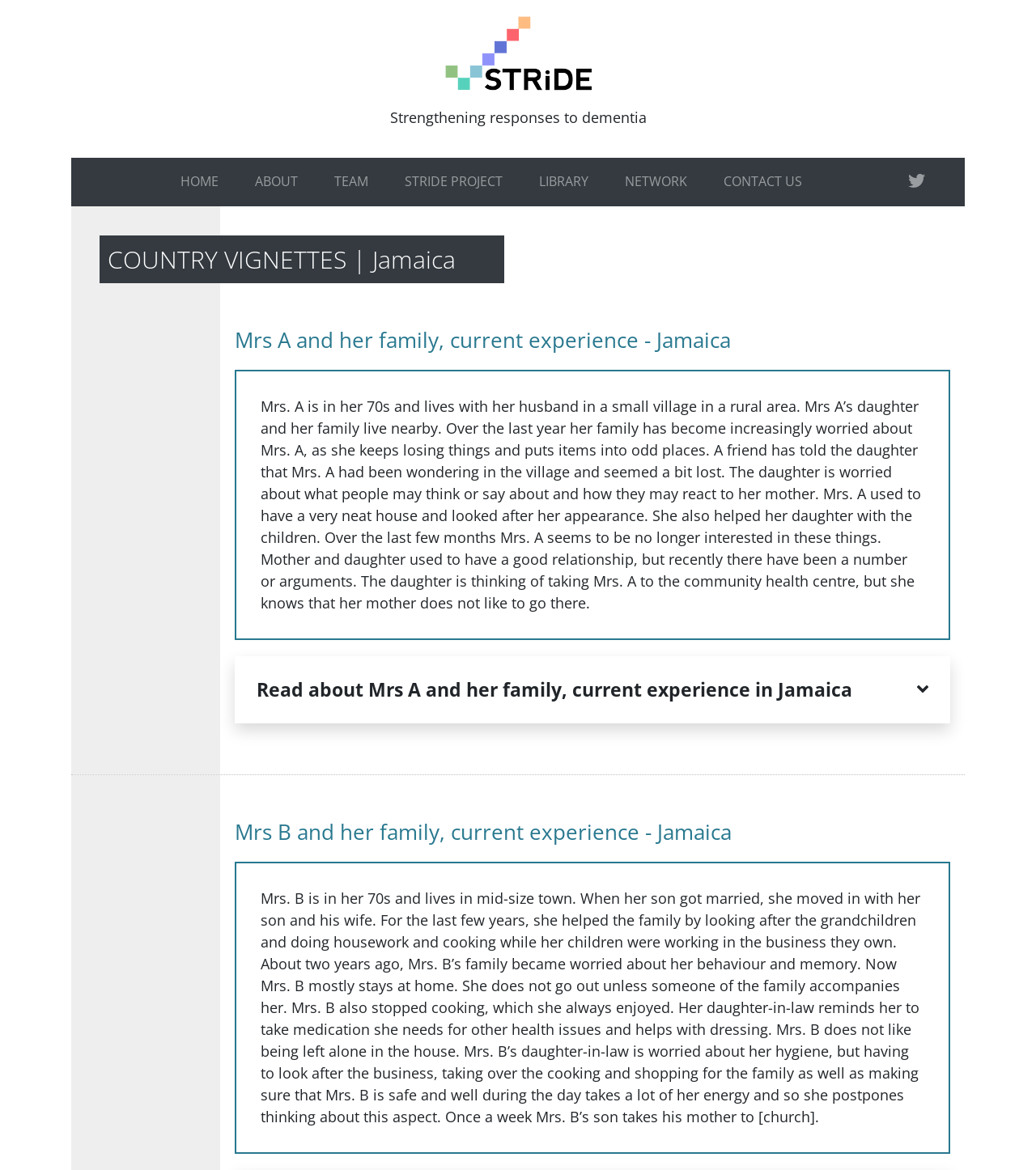Determine the bounding box coordinates of the clickable region to carry out the instruction: "Read about Mrs A and her family, current experience in Jamaica".

[0.248, 0.58, 0.896, 0.6]